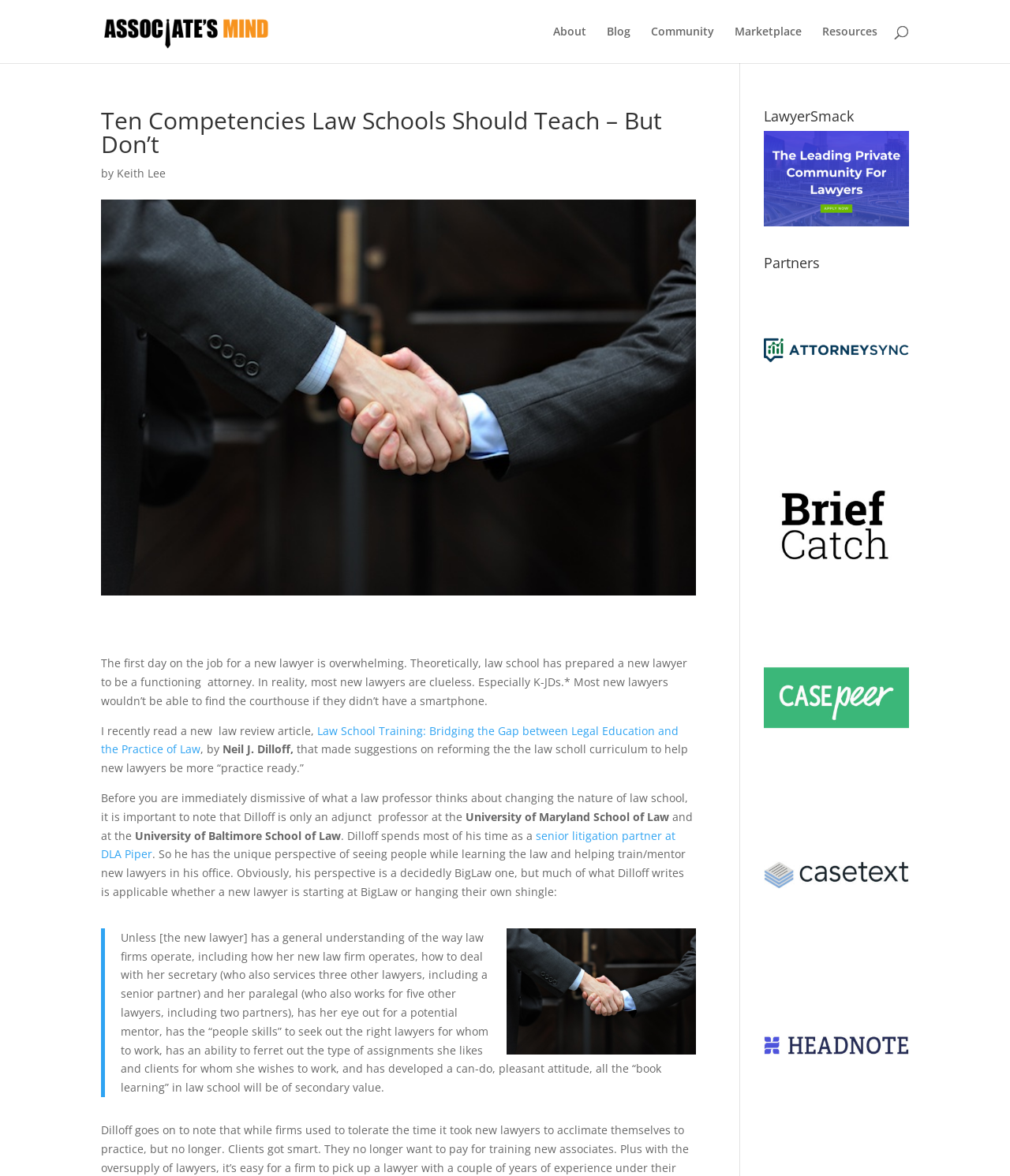Can you find the bounding box coordinates of the area I should click to execute the following instruction: "Visit the 'Marketplace'"?

[0.727, 0.022, 0.794, 0.054]